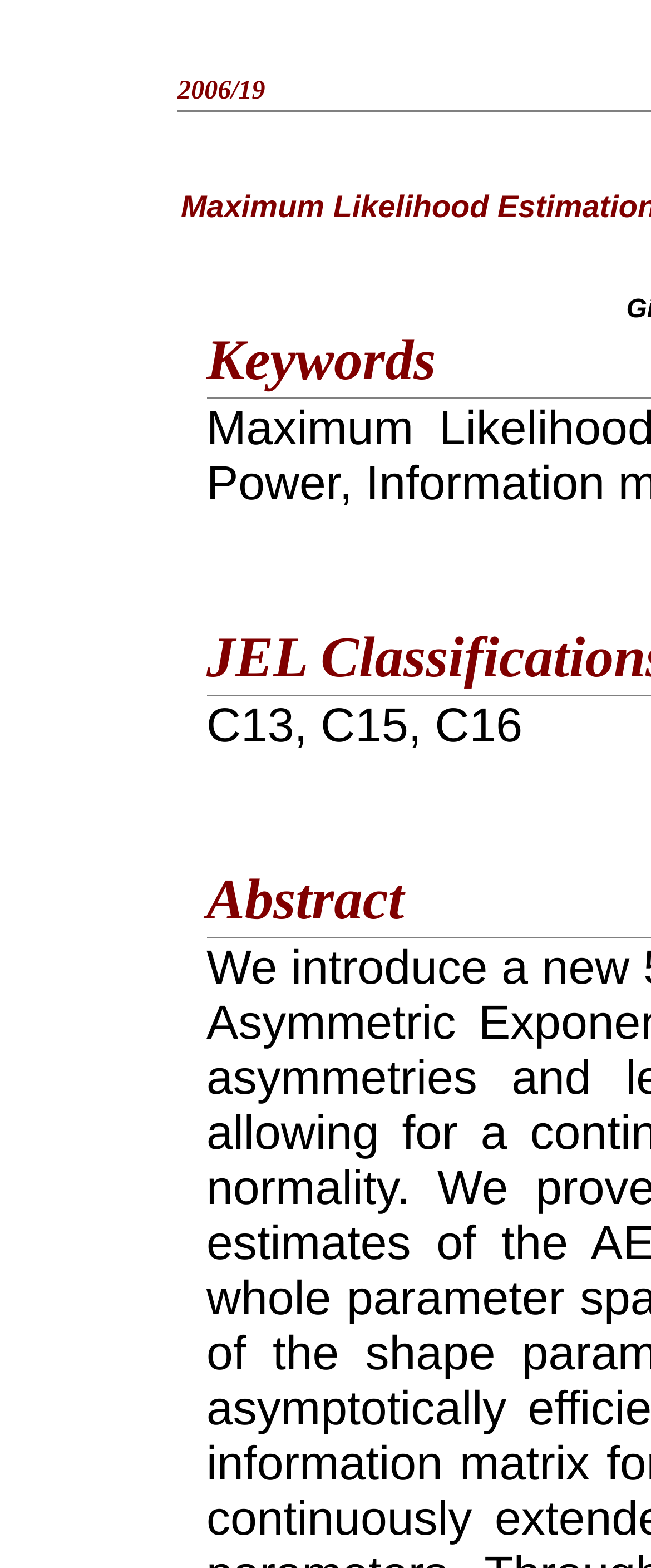Respond to the following question using a concise word or phrase: 
How many table cells are there in total?

7